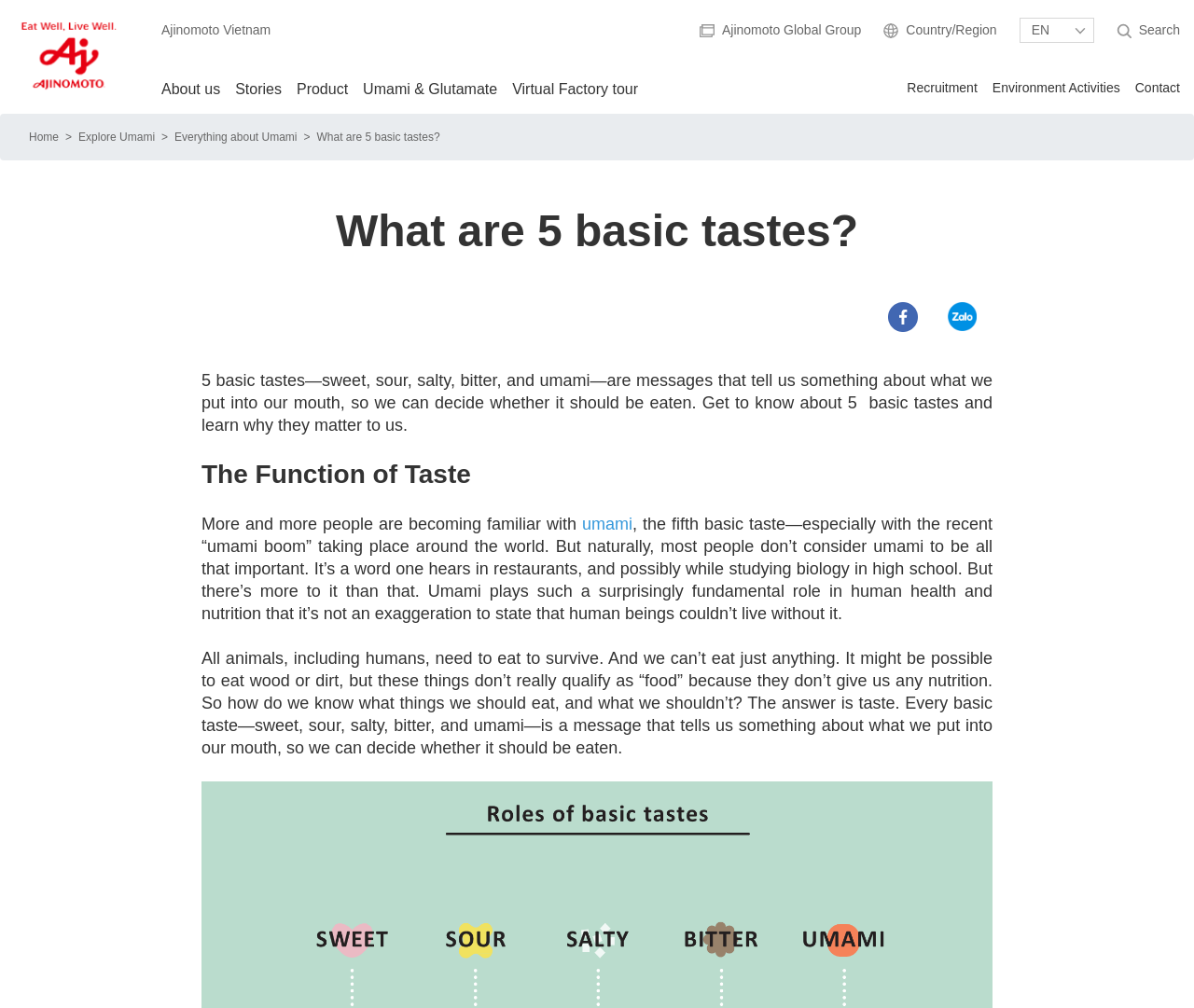What is the role of umami in human health?
Use the information from the screenshot to give a comprehensive response to the question.

The webpage states that 'Umami plays such a surprisingly fundamental role in human health and nutrition that it’s not an exaggeration to state that human beings couldn’t live without it.' This suggests that umami has a crucial role in human health and nutrition.